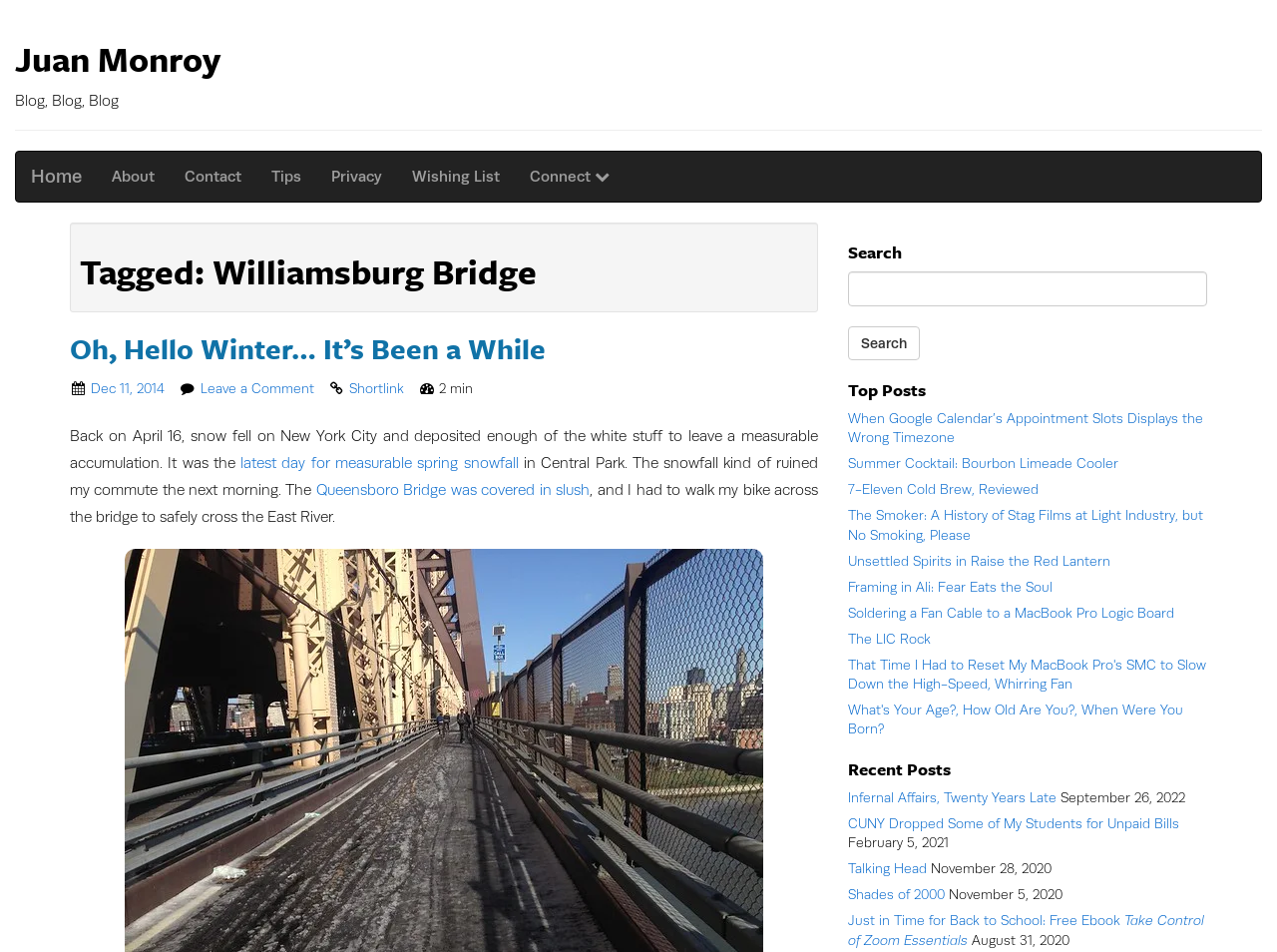Please mark the bounding box coordinates of the area that should be clicked to carry out the instruction: "Read the 'Oh, Hello Winter… It’s Been a While' post".

[0.055, 0.344, 0.427, 0.386]